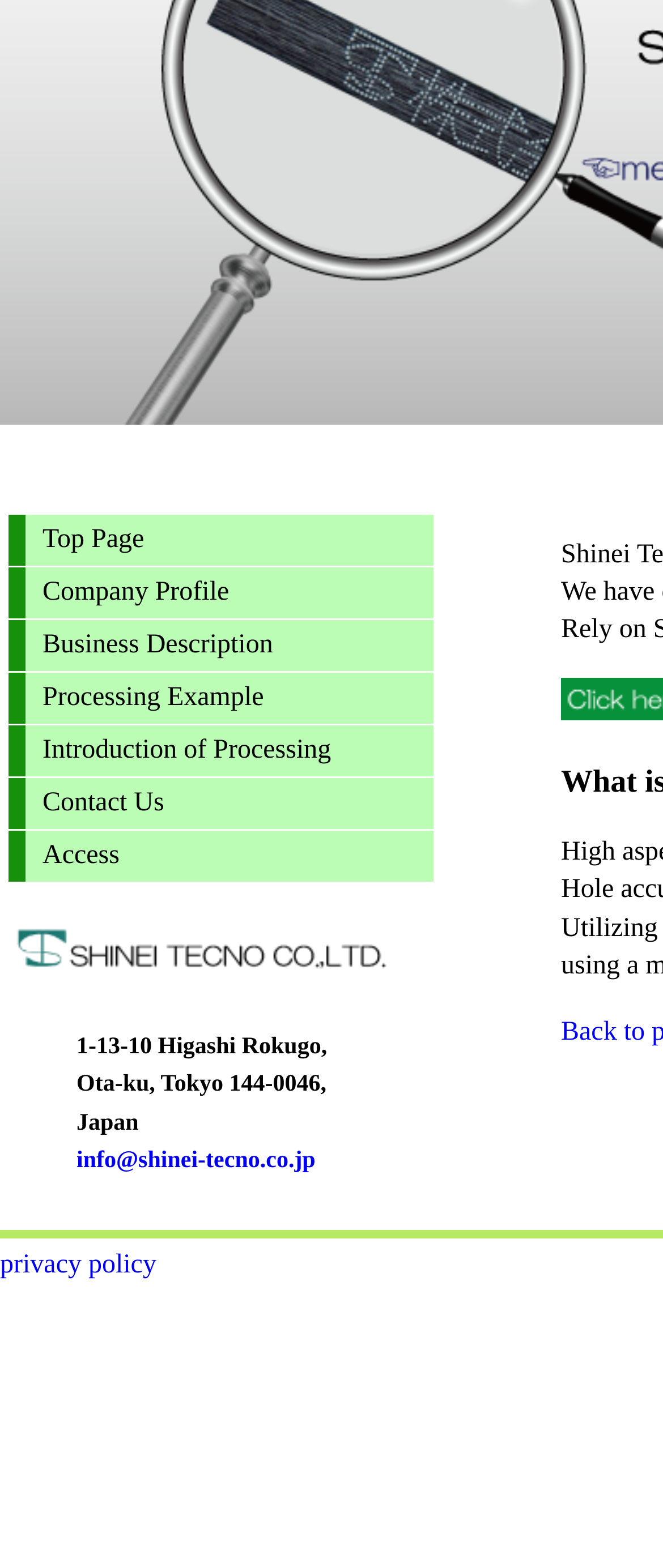Extract the bounding box coordinates for the described element: "info@shinei-tecno.co.jp". The coordinates should be represented as four float numbers between 0 and 1: [left, top, right, bottom].

[0.115, 0.733, 0.476, 0.749]